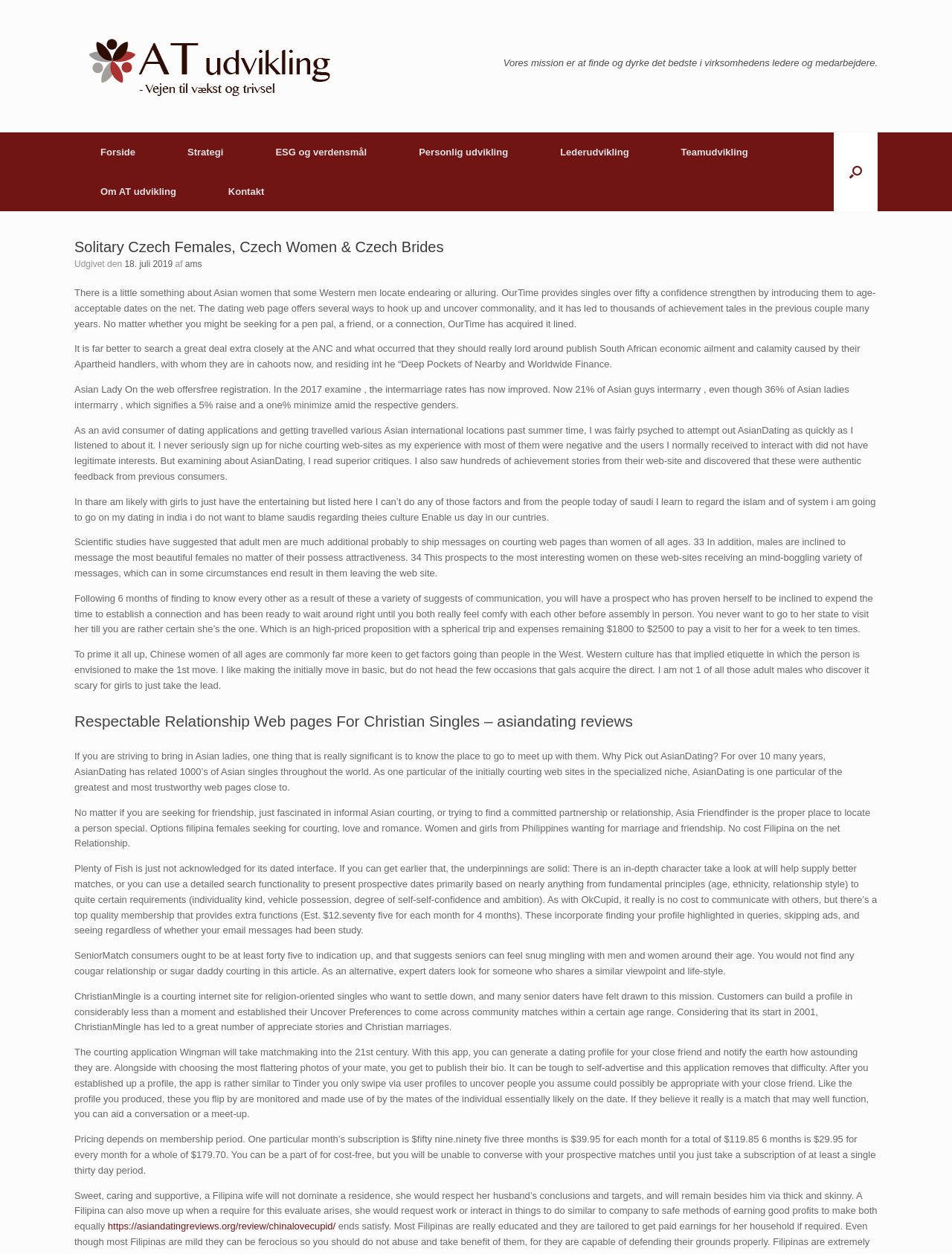Please provide the bounding box coordinates for the element that needs to be clicked to perform the following instruction: "Click the 'Forside' link". The coordinates should be given as four float numbers between 0 and 1, i.e., [left, top, right, bottom].

[0.078, 0.106, 0.17, 0.137]